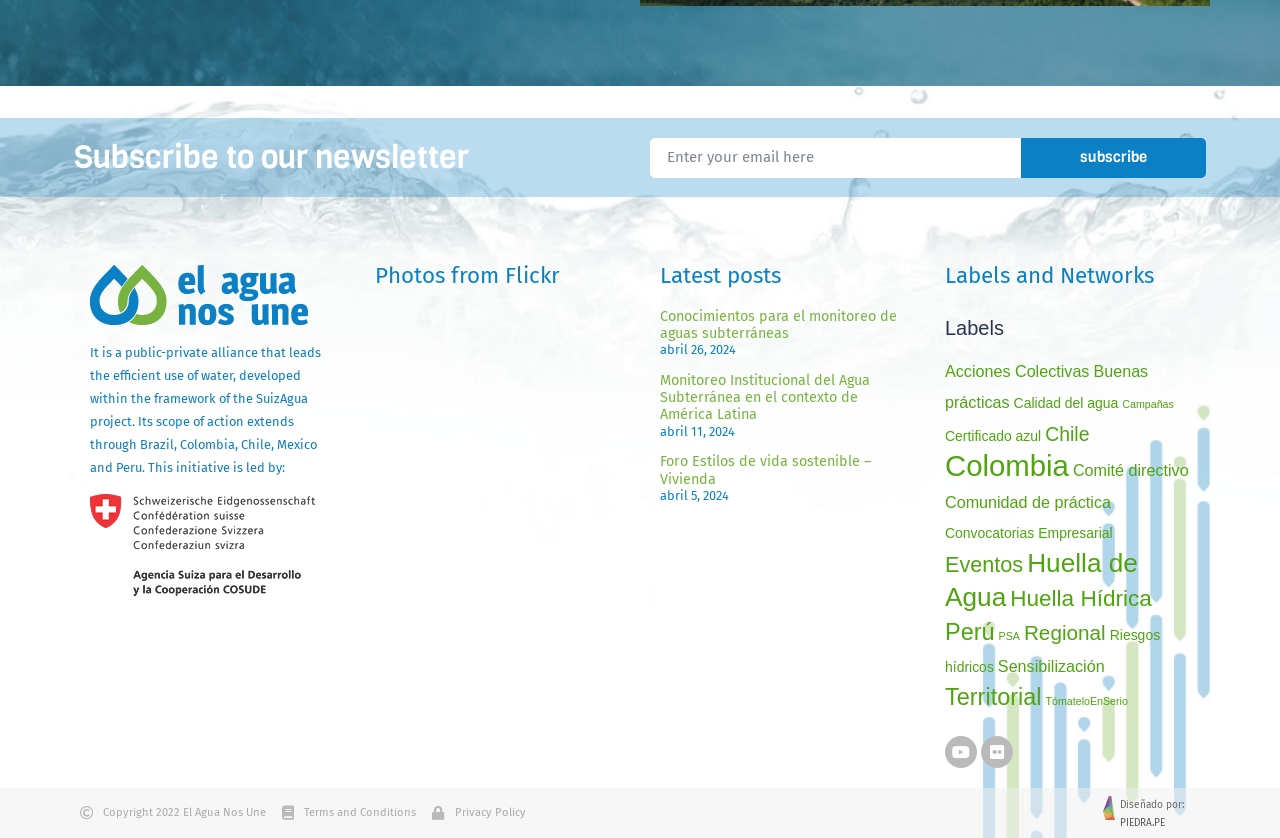For the element described, predict the bounding box coordinates as (top-left x, top-left y, bottom-right x, bottom-right y). All values should be between 0 and 1. Element description: Privacy Policy

None